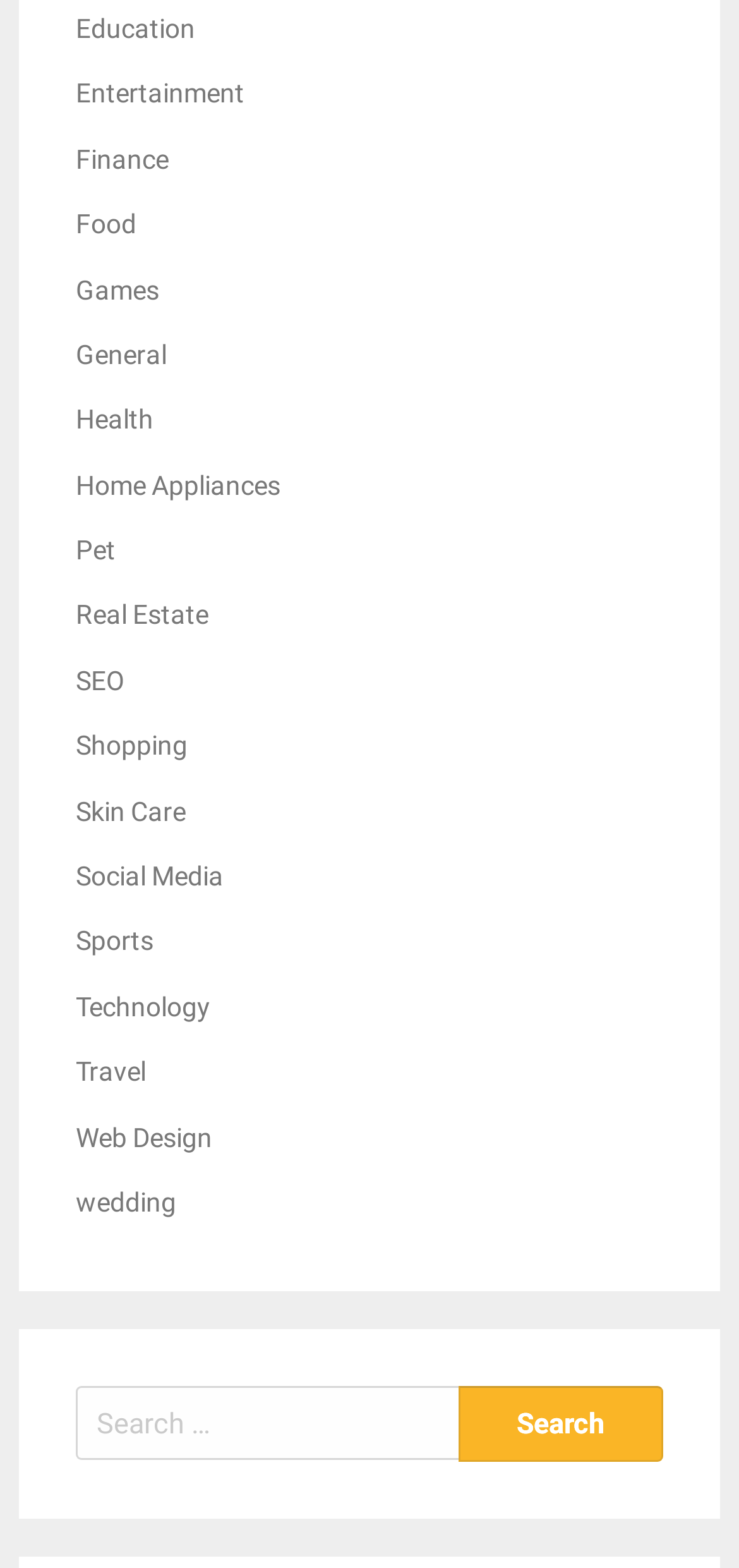Please identify the bounding box coordinates of the element on the webpage that should be clicked to follow this instruction: "Search for something". The bounding box coordinates should be given as four float numbers between 0 and 1, formatted as [left, top, right, bottom].

[0.103, 0.884, 0.897, 0.933]